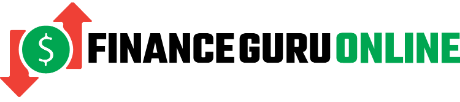Refer to the image and provide an in-depth answer to the question:
What does the upward arrow in the background suggest?

The upward arrow in the background of the logo suggests growth and success in financial matters, implying that the platform helps individuals achieve their financial goals and succeed in their investments.